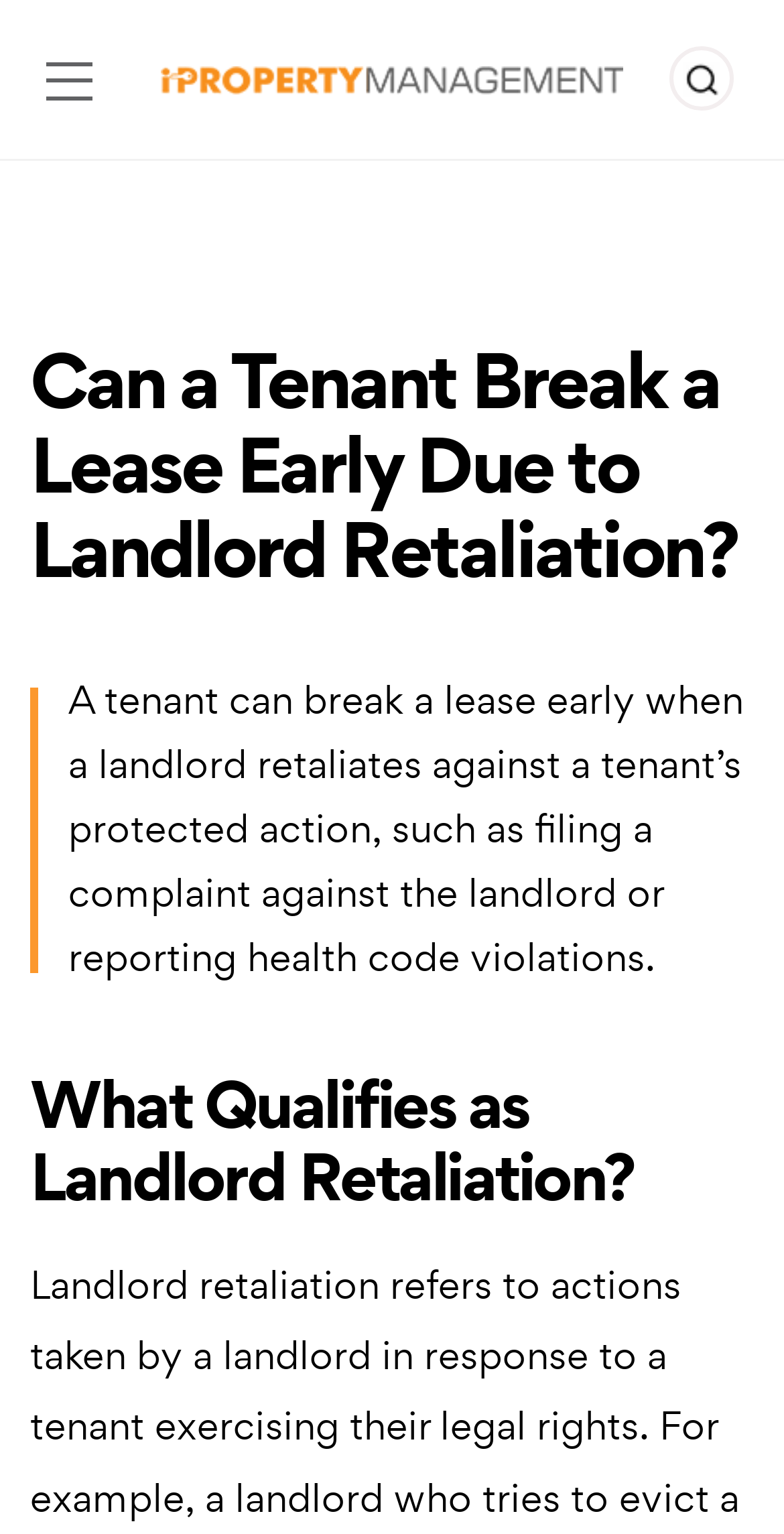What is the purpose of the search bar?
Based on the image content, provide your answer in one word or a short phrase.

To search the website